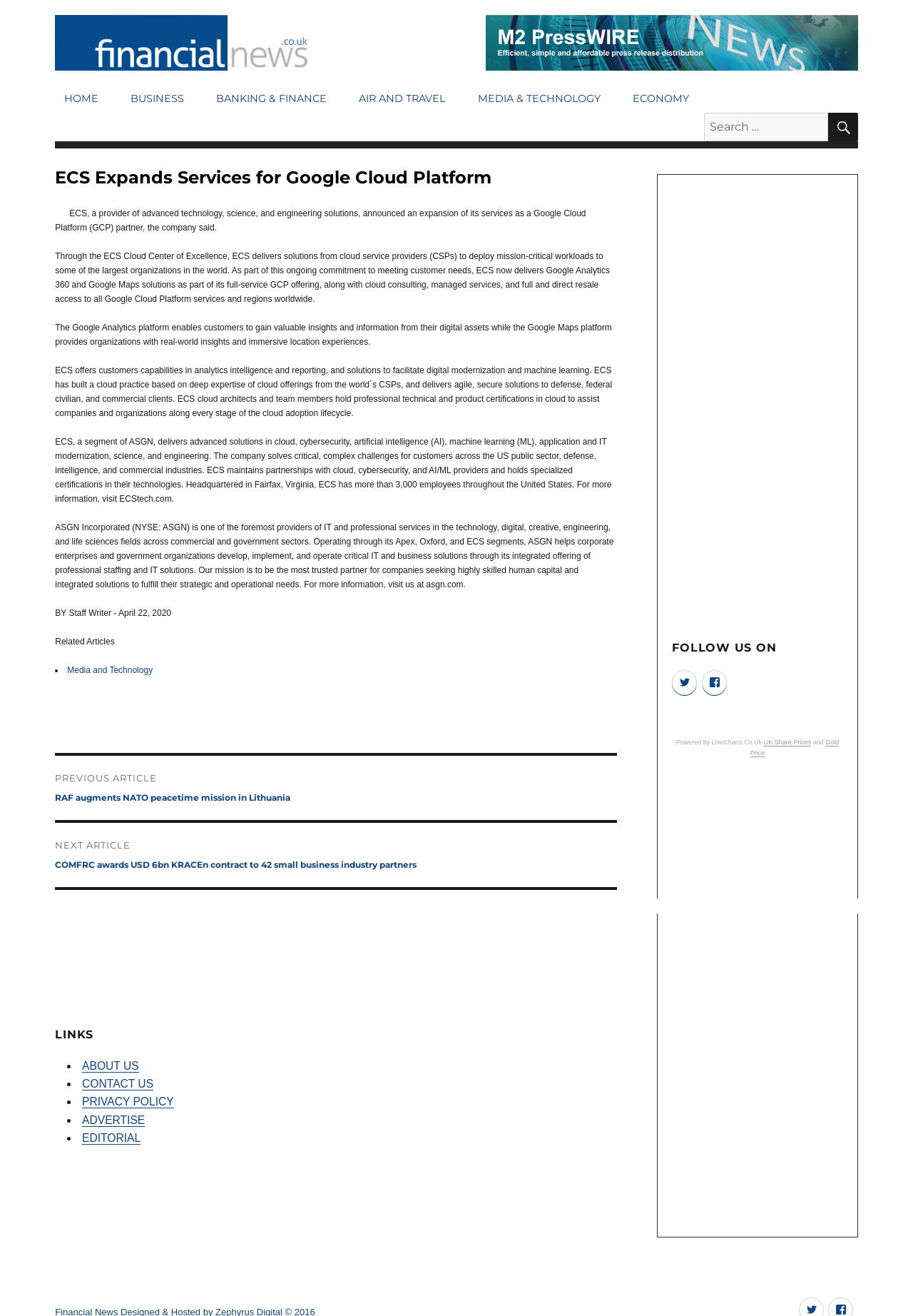What is the purpose of the ECS Cloud Center of Excellence?
Please provide a comprehensive and detailed answer to the question.

The ECS Cloud Center of Excellence delivers solutions from cloud service providers (CSPs) to deploy mission-critical workloads to some of the largest organizations in the world, which means it provides cloud-based solutions to its customers.